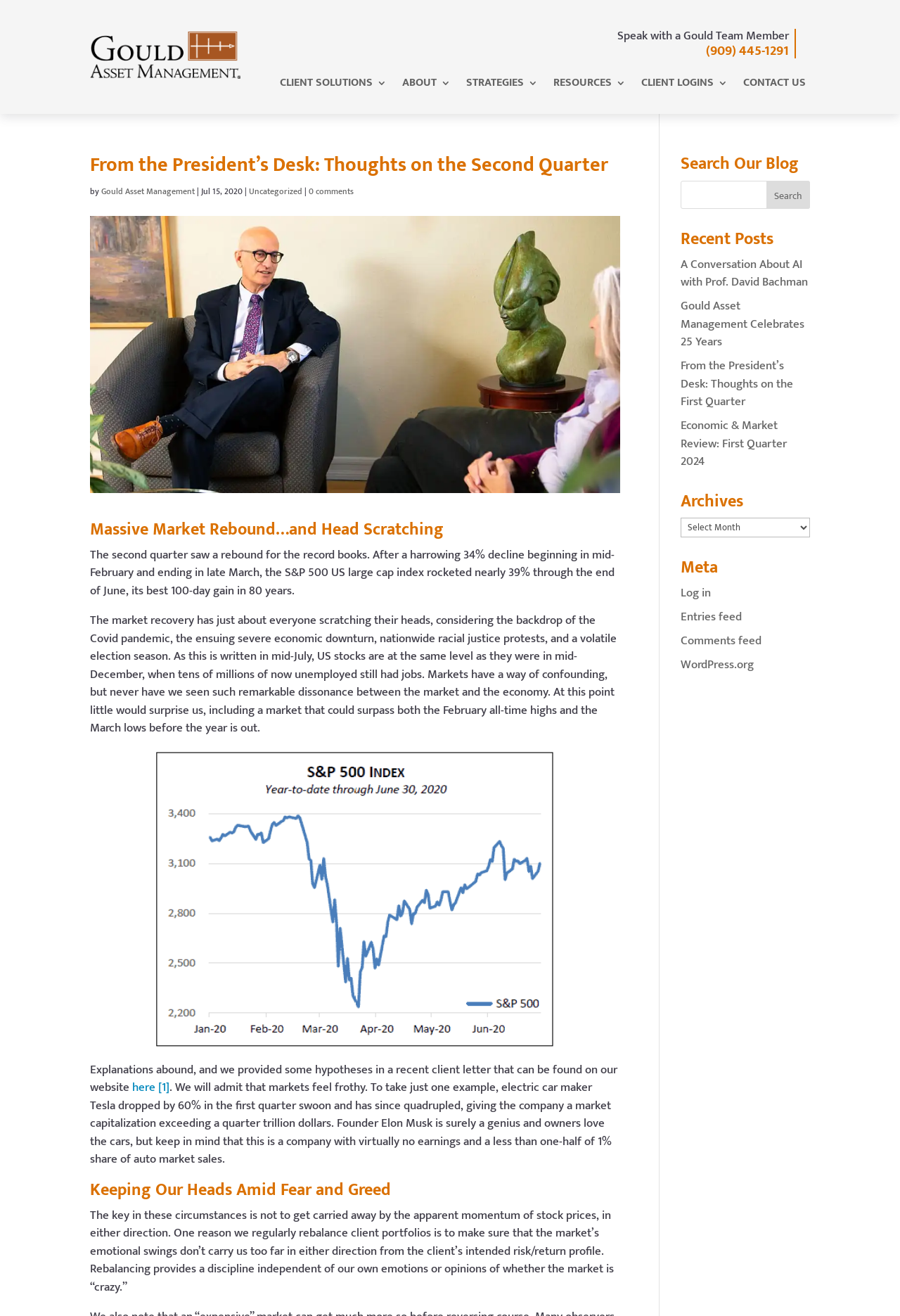Please locate the bounding box coordinates for the element that should be clicked to achieve the following instruction: "Search for a blog post". Ensure the coordinates are given as four float numbers between 0 and 1, i.e., [left, top, right, bottom].

[0.756, 0.137, 0.9, 0.159]